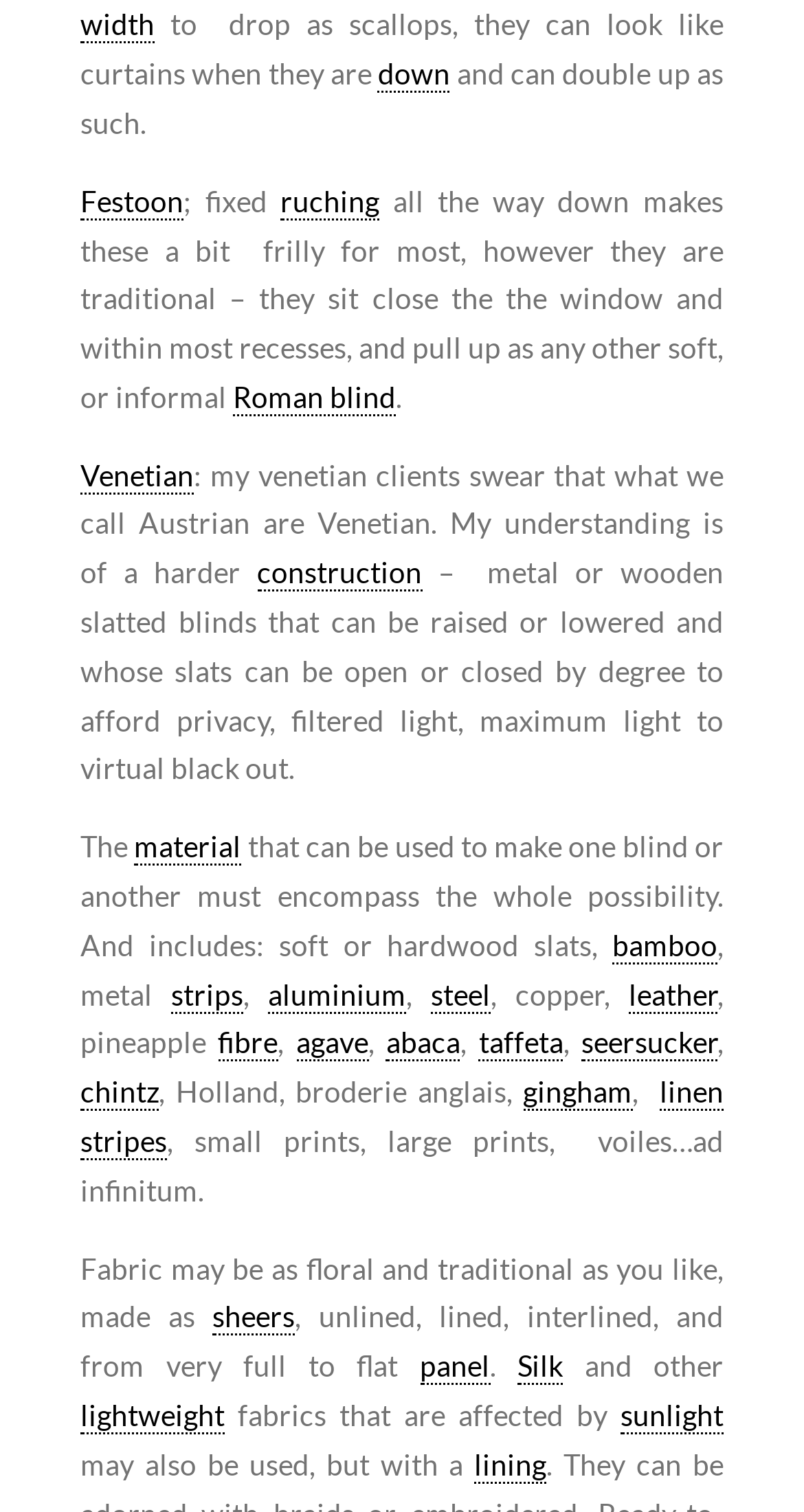What materials can be used to make blinds?
Please provide a full and detailed response to the question.

The text explains that the material used to make blinds can encompass a wide range of possibilities, including soft or hardwood slats, metal, bamboo, and other materials mentioned in the text.